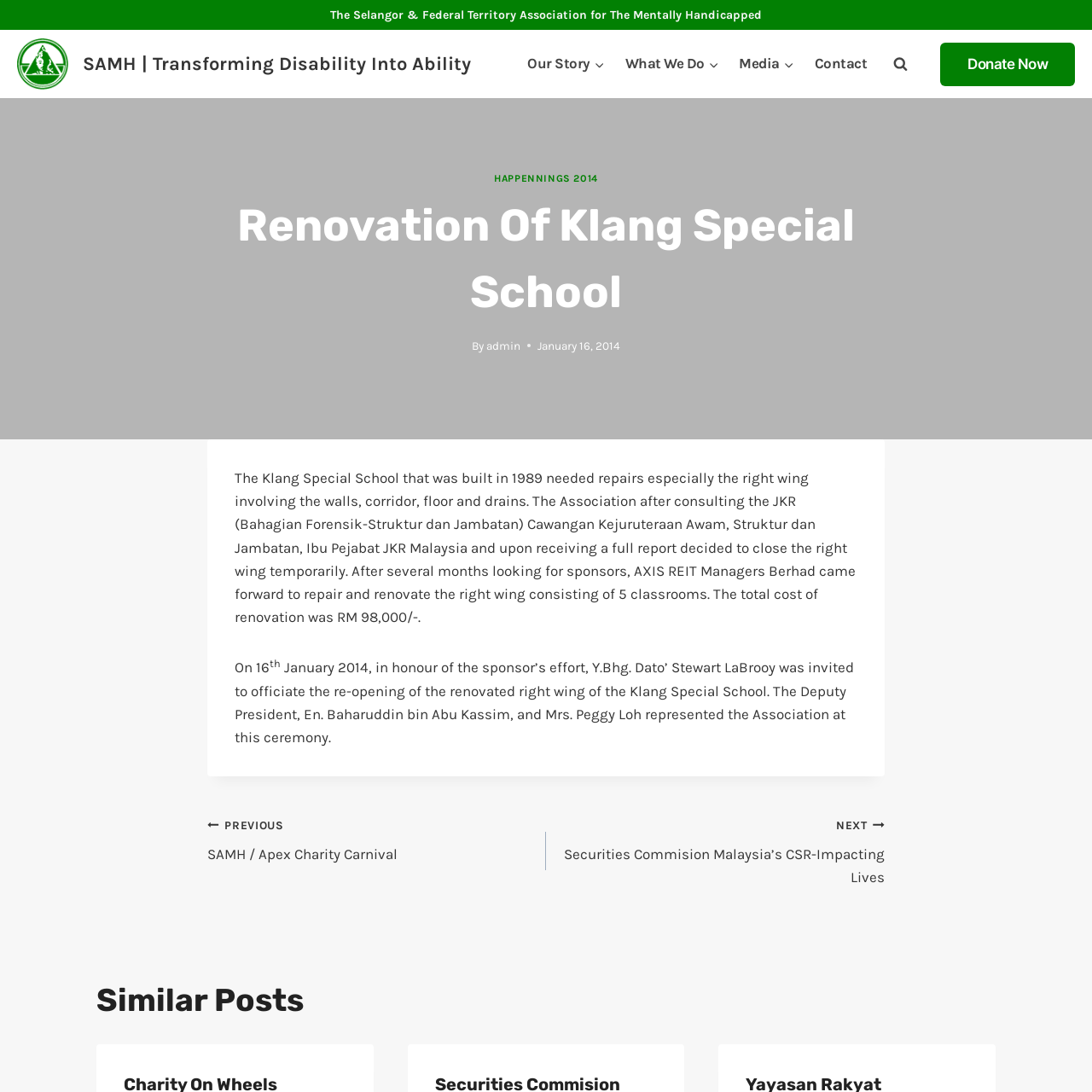Given the description of the UI element: "MediaExpand", predict the bounding box coordinates in the form of [left, top, right, bottom], with each value being a float between 0 and 1.

[0.668, 0.047, 0.736, 0.071]